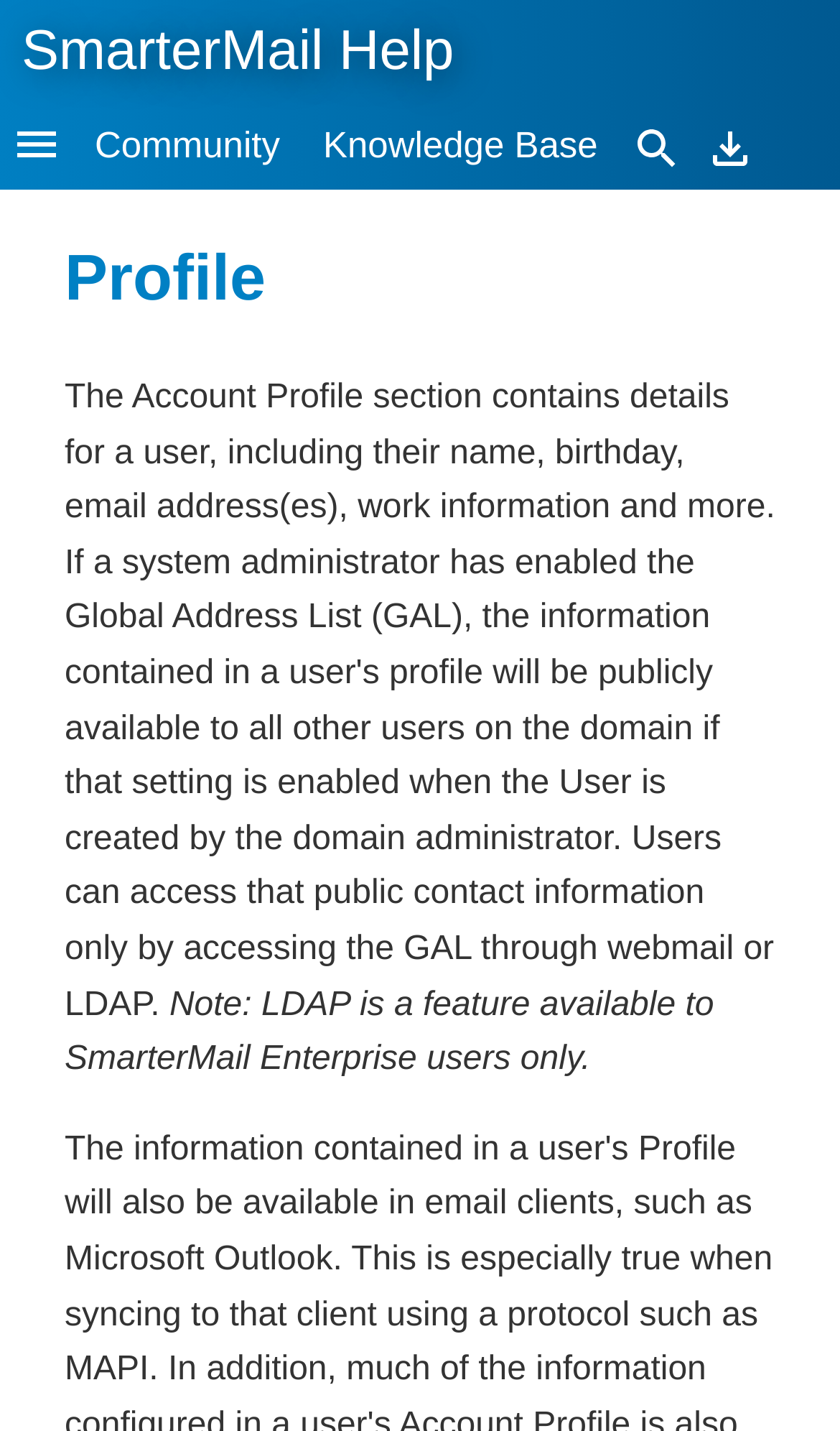Find the bounding box of the UI element described as: "parent_node: SmarterMail Help aria-label="Search"". The bounding box coordinates should be given as four float values between 0 and 1, i.e., [left, top, right, bottom].

[0.737, 0.071, 0.825, 0.133]